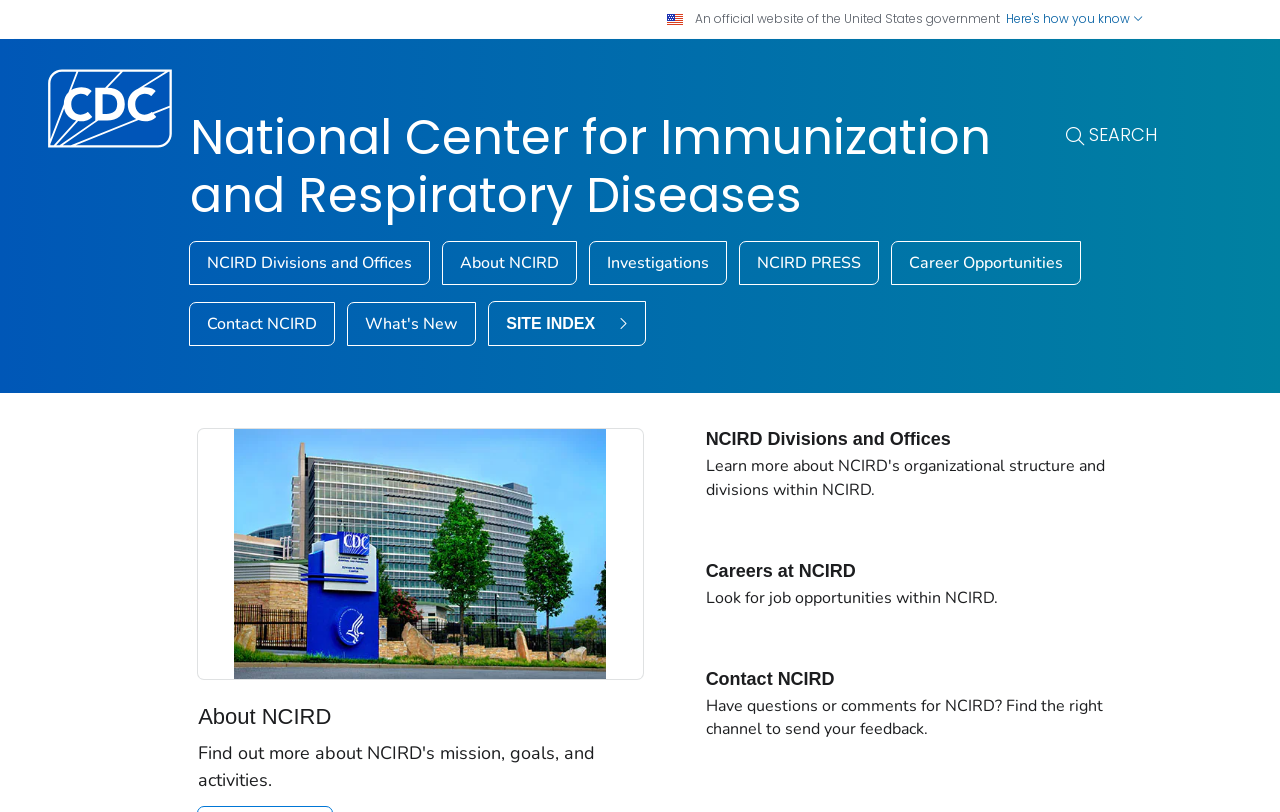Identify the bounding box coordinates of the element that should be clicked to fulfill this task: "Go to the HOME page". The coordinates should be provided as four float numbers between 0 and 1, i.e., [left, top, right, bottom].

None